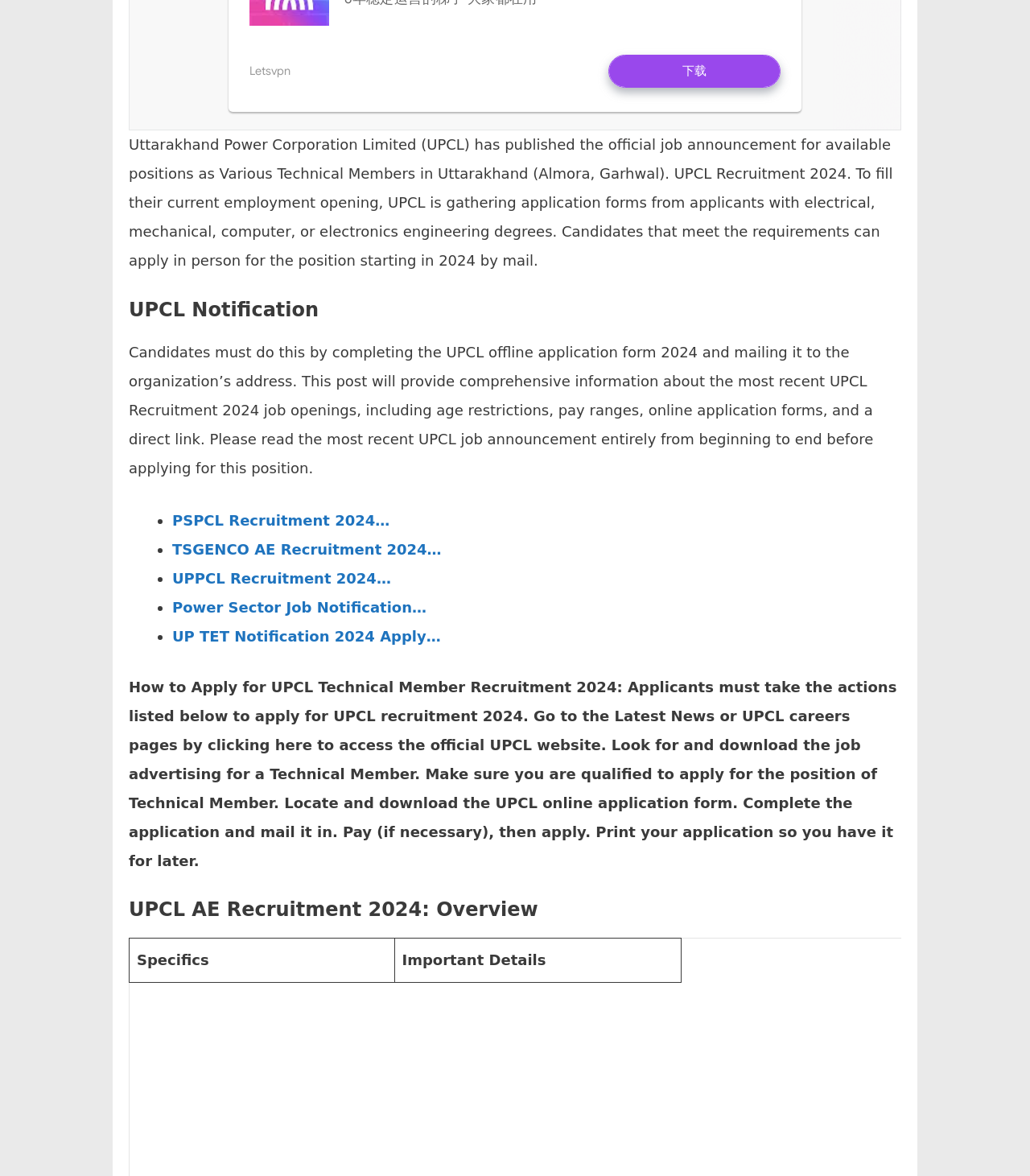Using the description: "TSGENCO AE Recruitment 2024…", identify the bounding box of the corresponding UI element in the screenshot.

[0.167, 0.46, 0.429, 0.474]